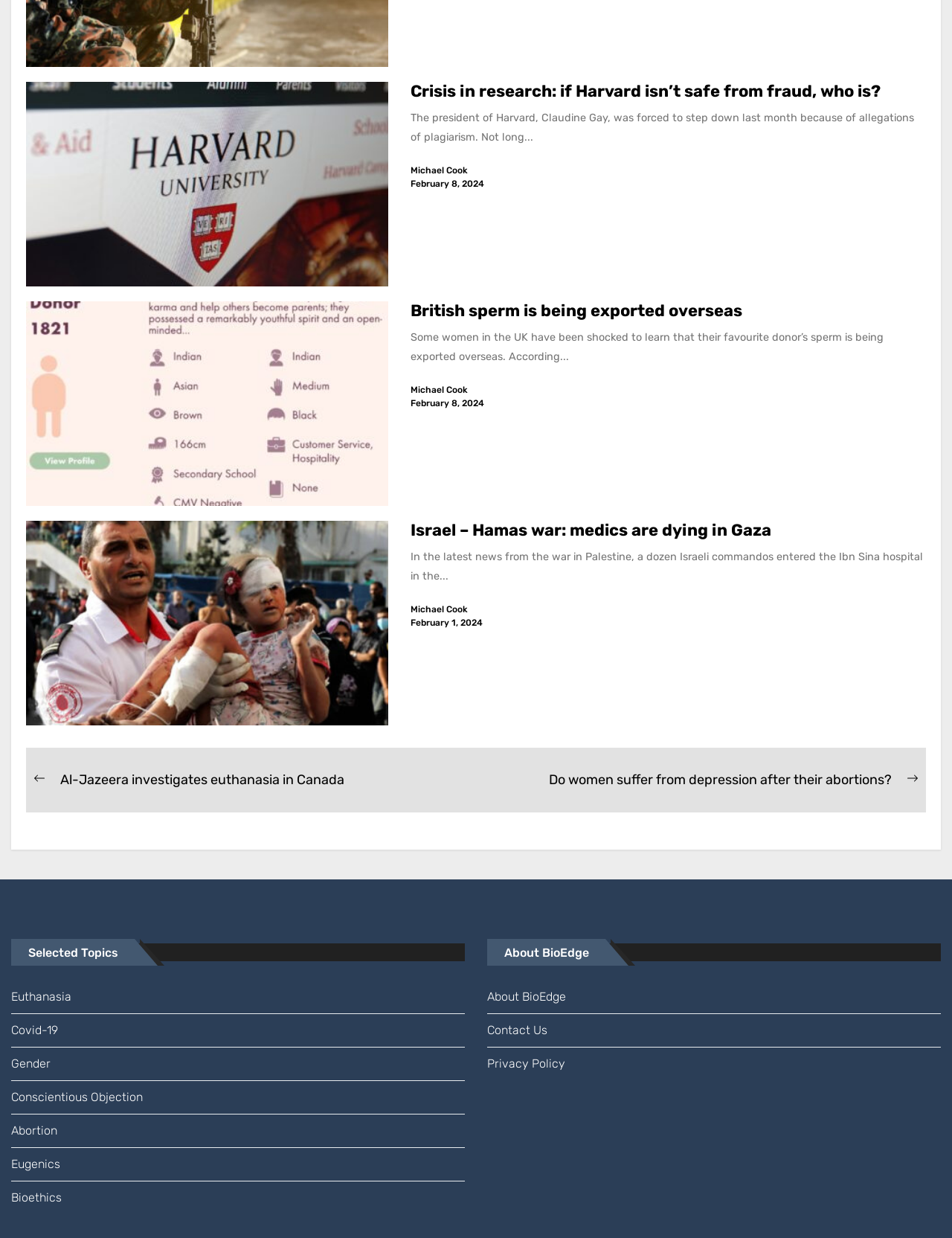Who is the author of the second article?
Look at the image and respond with a single word or a short phrase.

Michael Cook